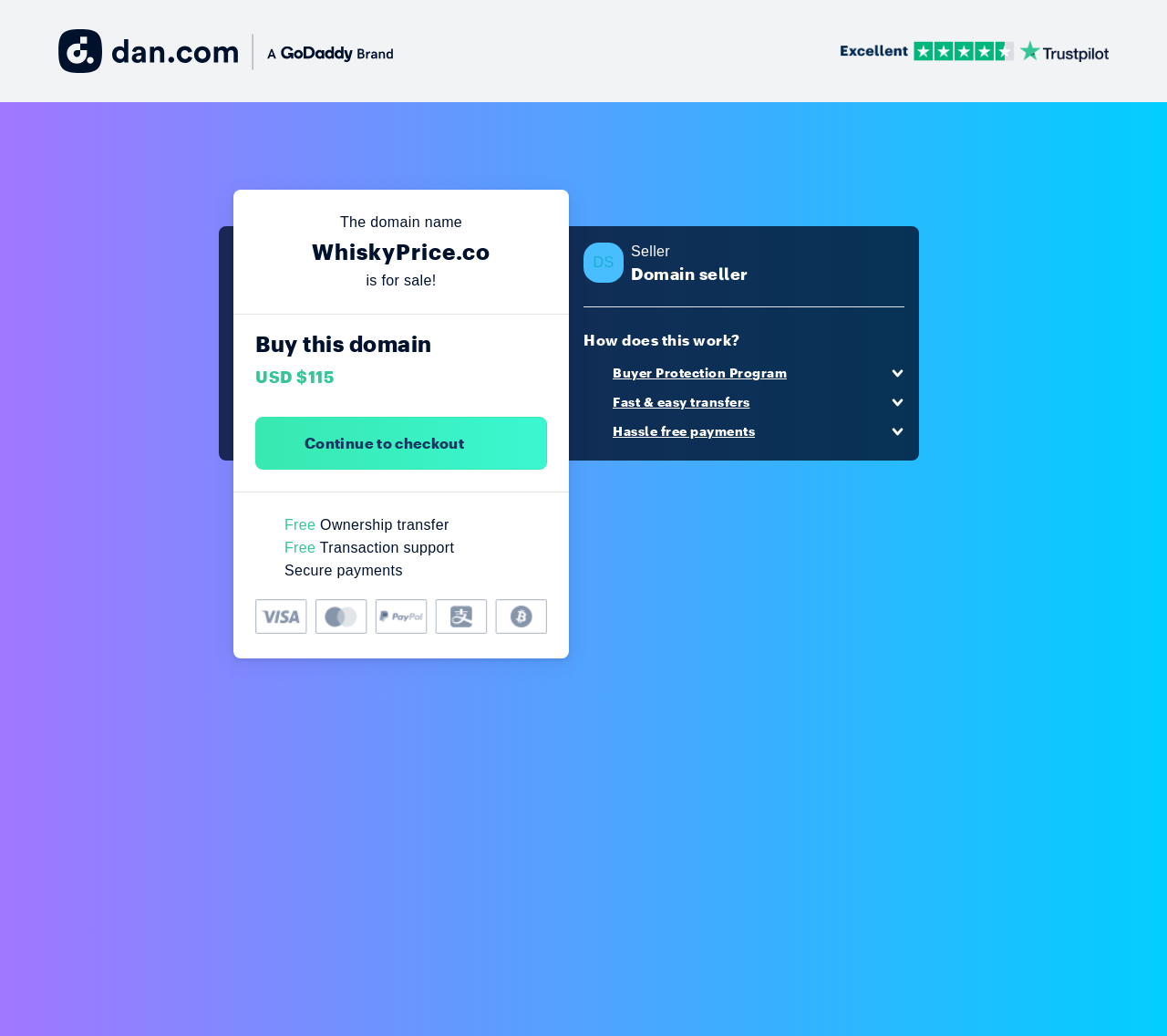What is the logo on the top right corner?
Please analyze the image and answer the question with as much detail as possible.

The logo on the top right corner is identified as the Trustpilot logo, which is an image element with the description 'Trustpilot logo' and is located within the link element with the same description.